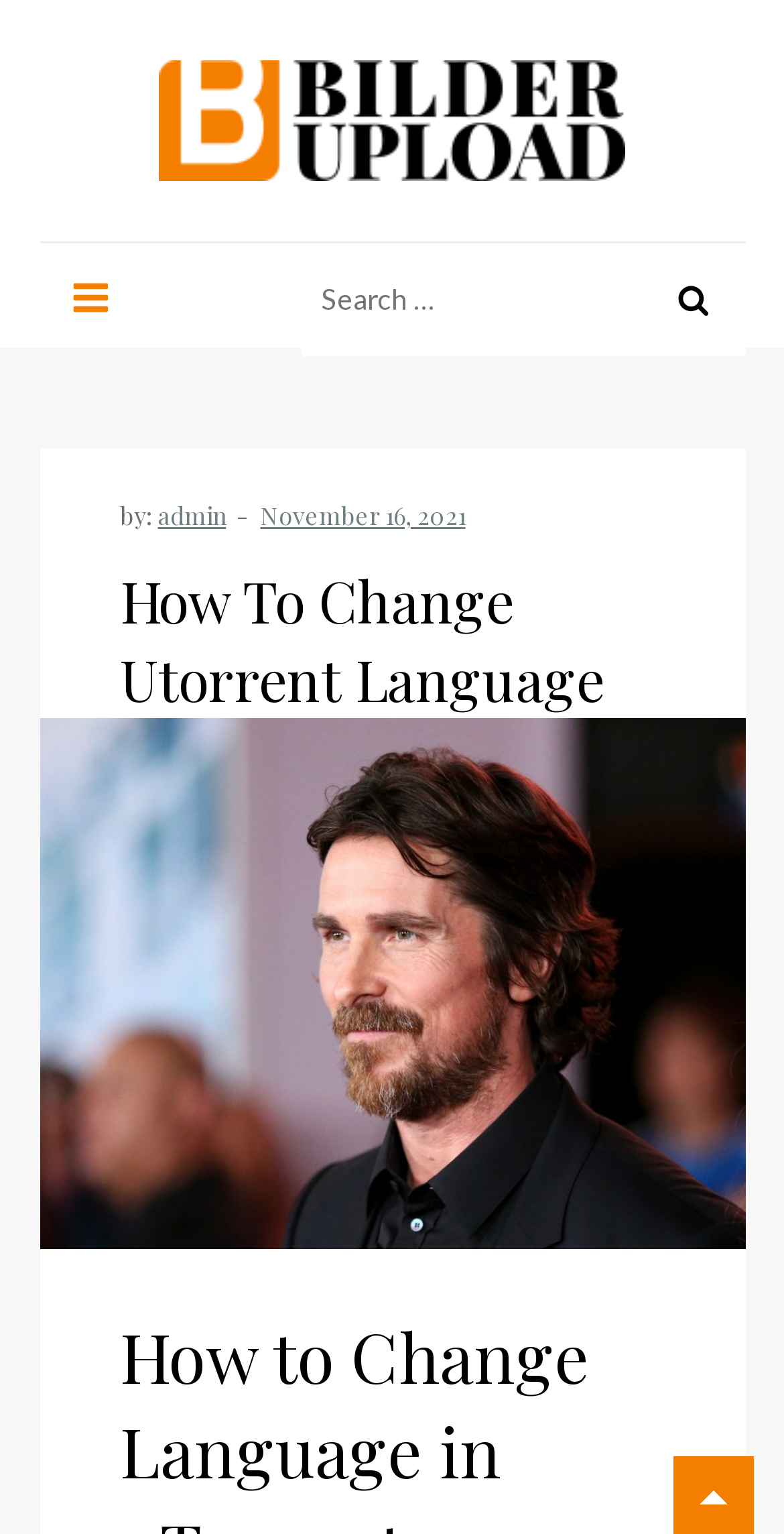Your task is to find and give the main heading text of the webpage.

How To Change Utorrent Language